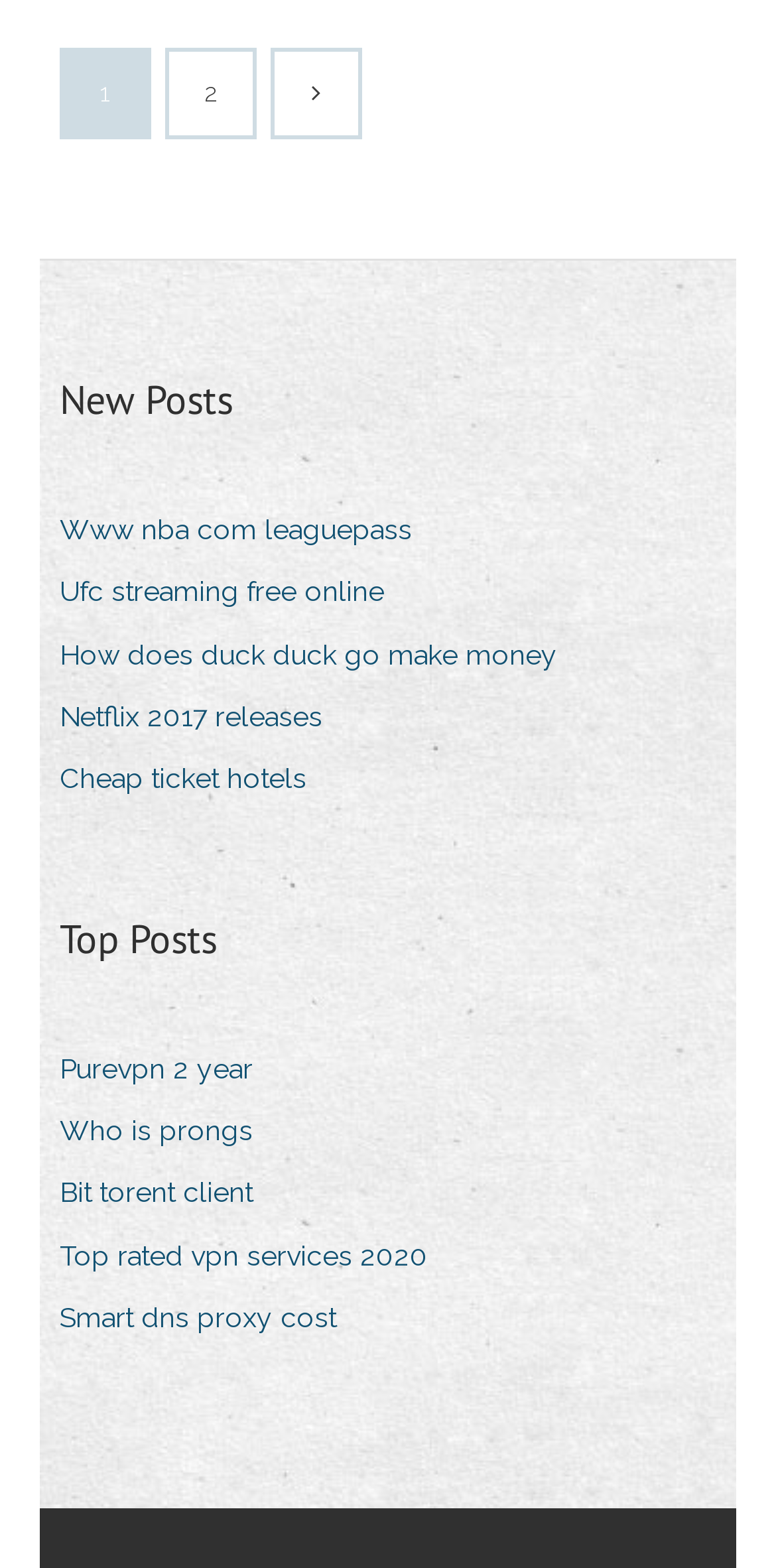How many links are under 'New Posts'?
Provide a comprehensive and detailed answer to the question.

I counted the number of links under the 'New Posts' heading, which are 'Www nba com leaguepass', 'Ufc streaming free online', 'How does duck duck go make money', 'Netflix 2017 releases', and 'Cheap ticket hotels'. There are 5 links in total.